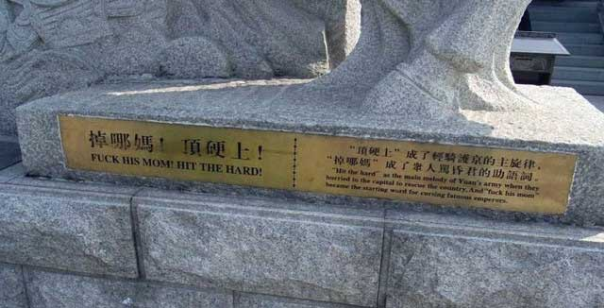Where is the statue located?
Look at the image and provide a short answer using one word or a phrase.

Dongguan, Guangdong